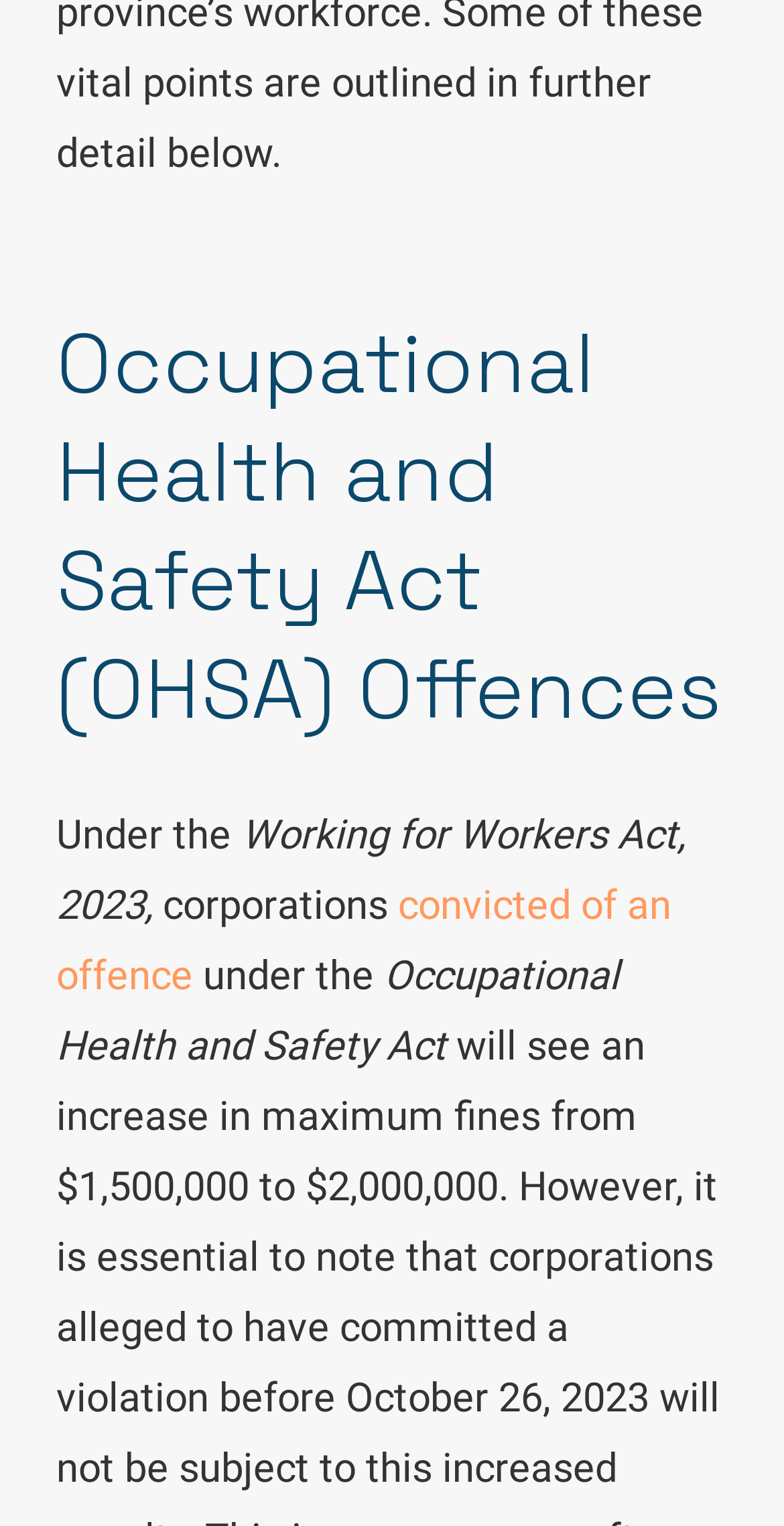What is the purpose of the 'Mediation Services' link?
Please ensure your answer to the question is detailed and covers all necessary aspects.

The 'Mediation Services' link is likely to provide information or services related to mediation, which is a process to resolve disputes, and the link is placed alongside other labour law-related links.